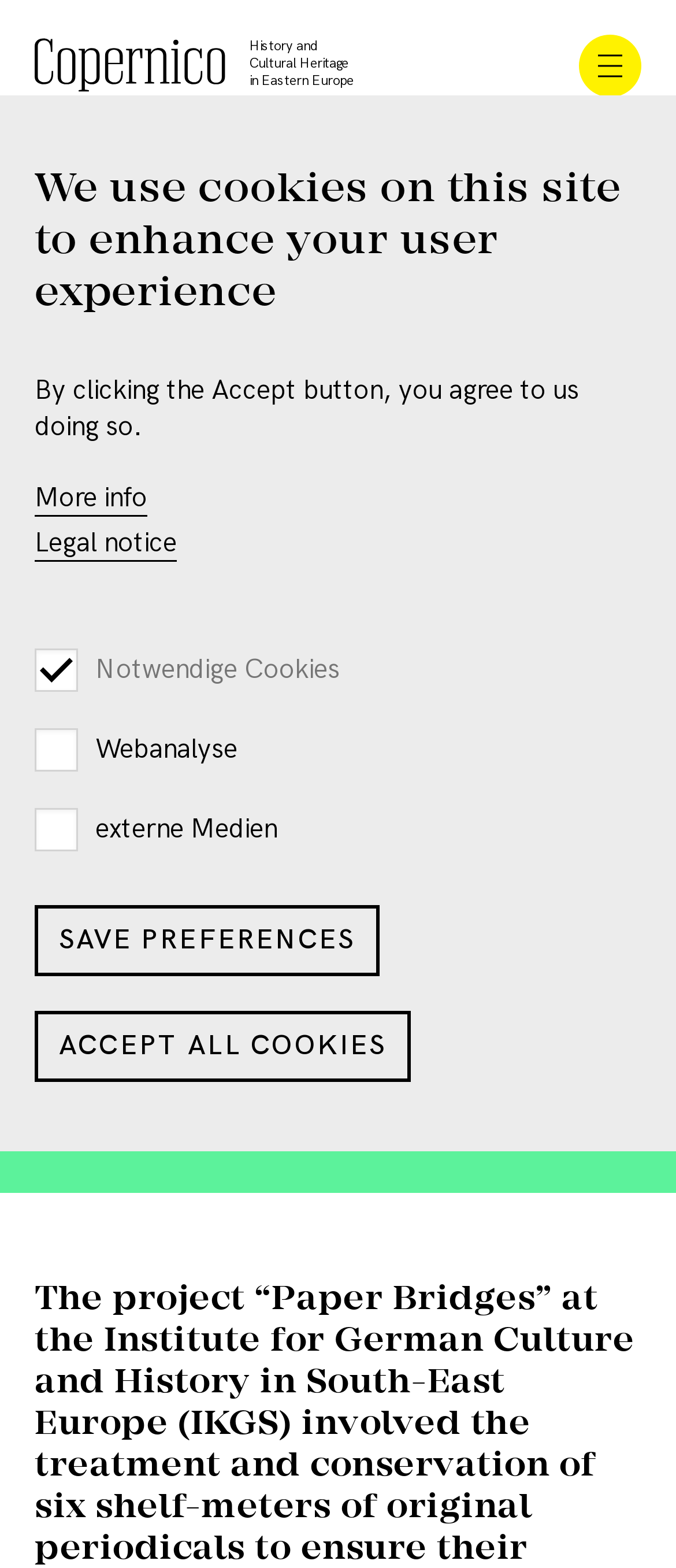Provide a short answer to the following question with just one word or phrase: What is the type of the project?

Preservation Project